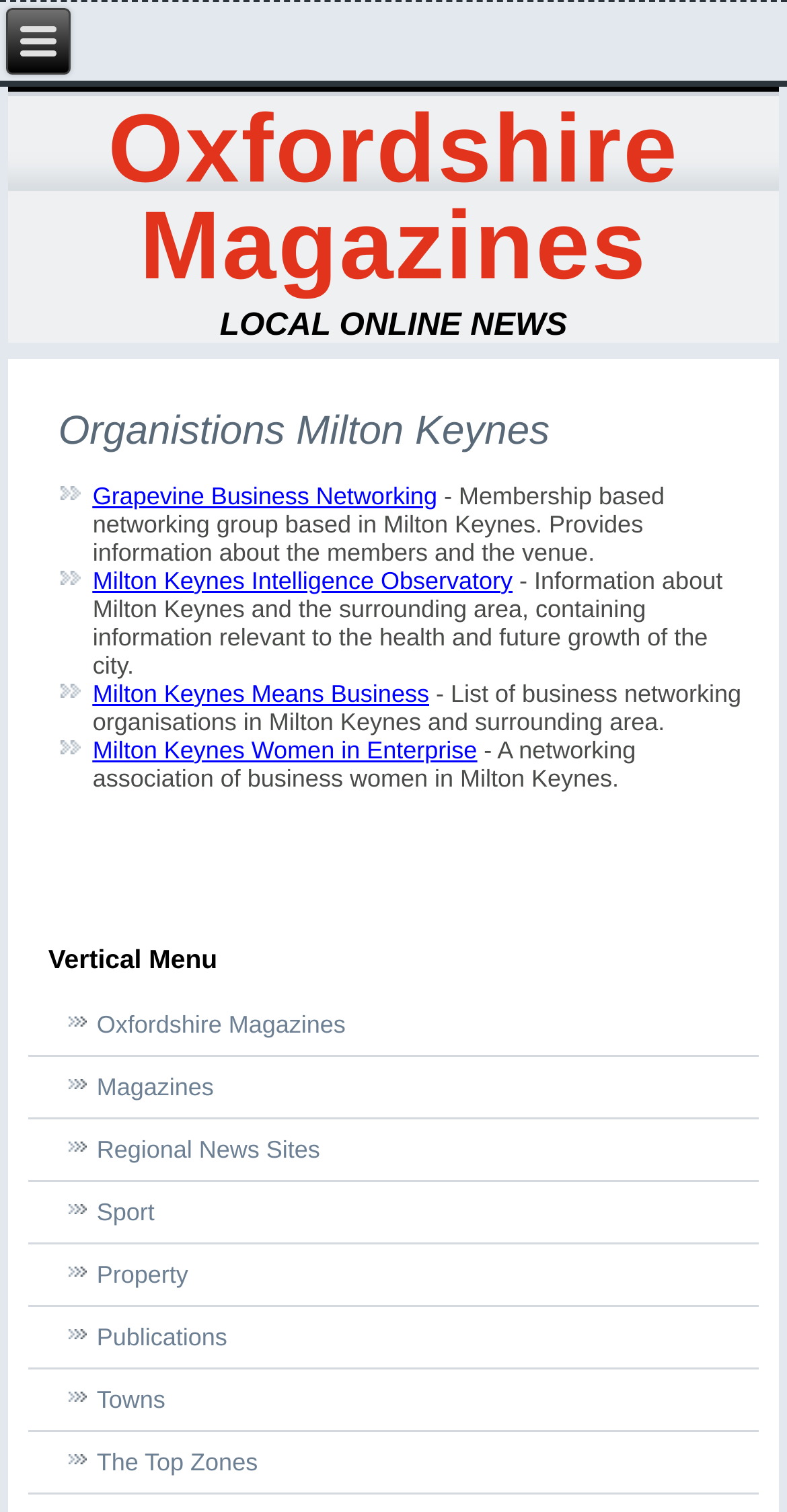Please identify the bounding box coordinates of the element's region that I should click in order to complete the following instruction: "Visit Grapevine Business Networking". The bounding box coordinates consist of four float numbers between 0 and 1, i.e., [left, top, right, bottom].

[0.118, 0.319, 0.555, 0.337]